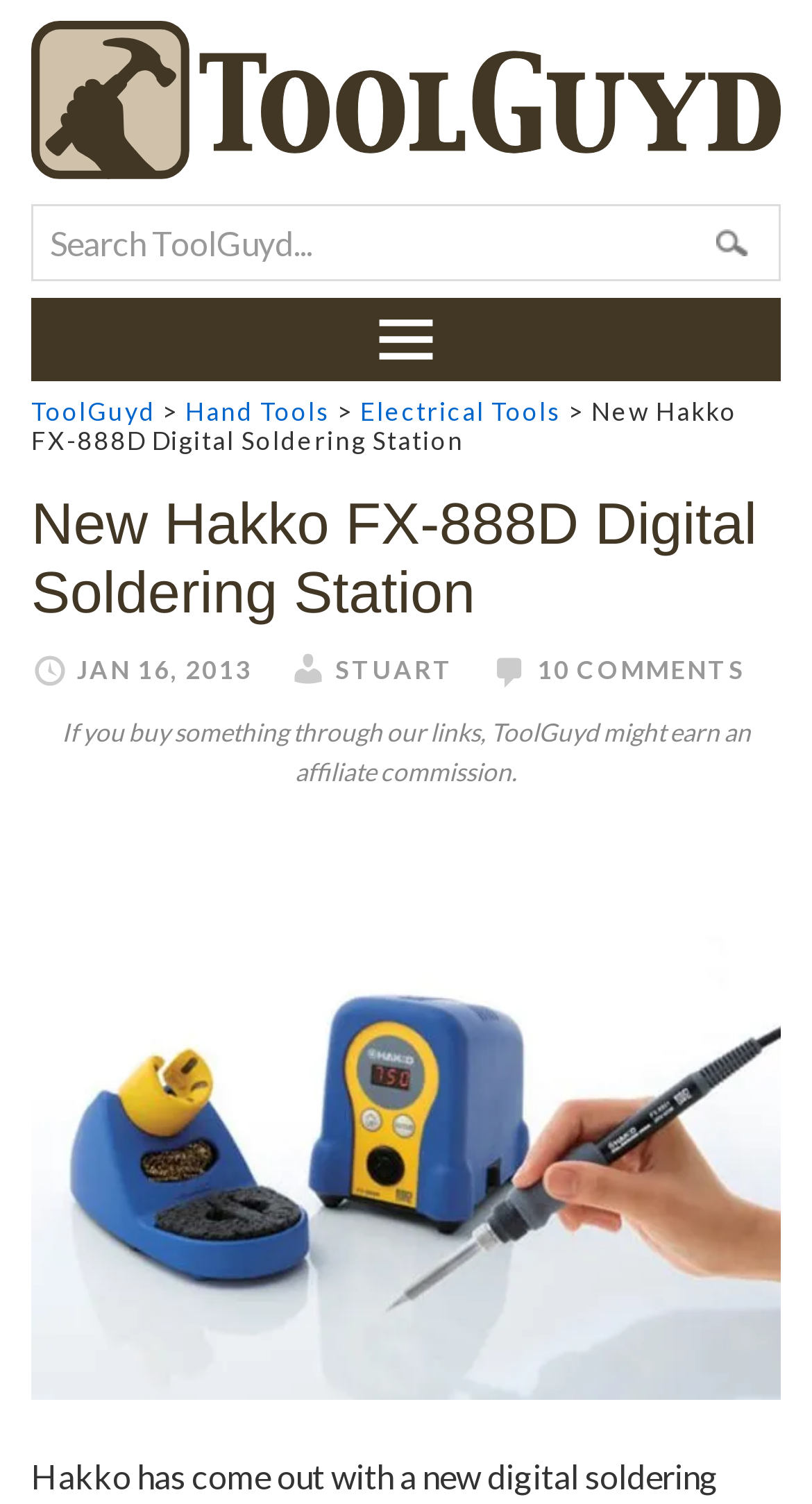Give a concise answer using only one word or phrase for this question:
How many comments does the article have?

10